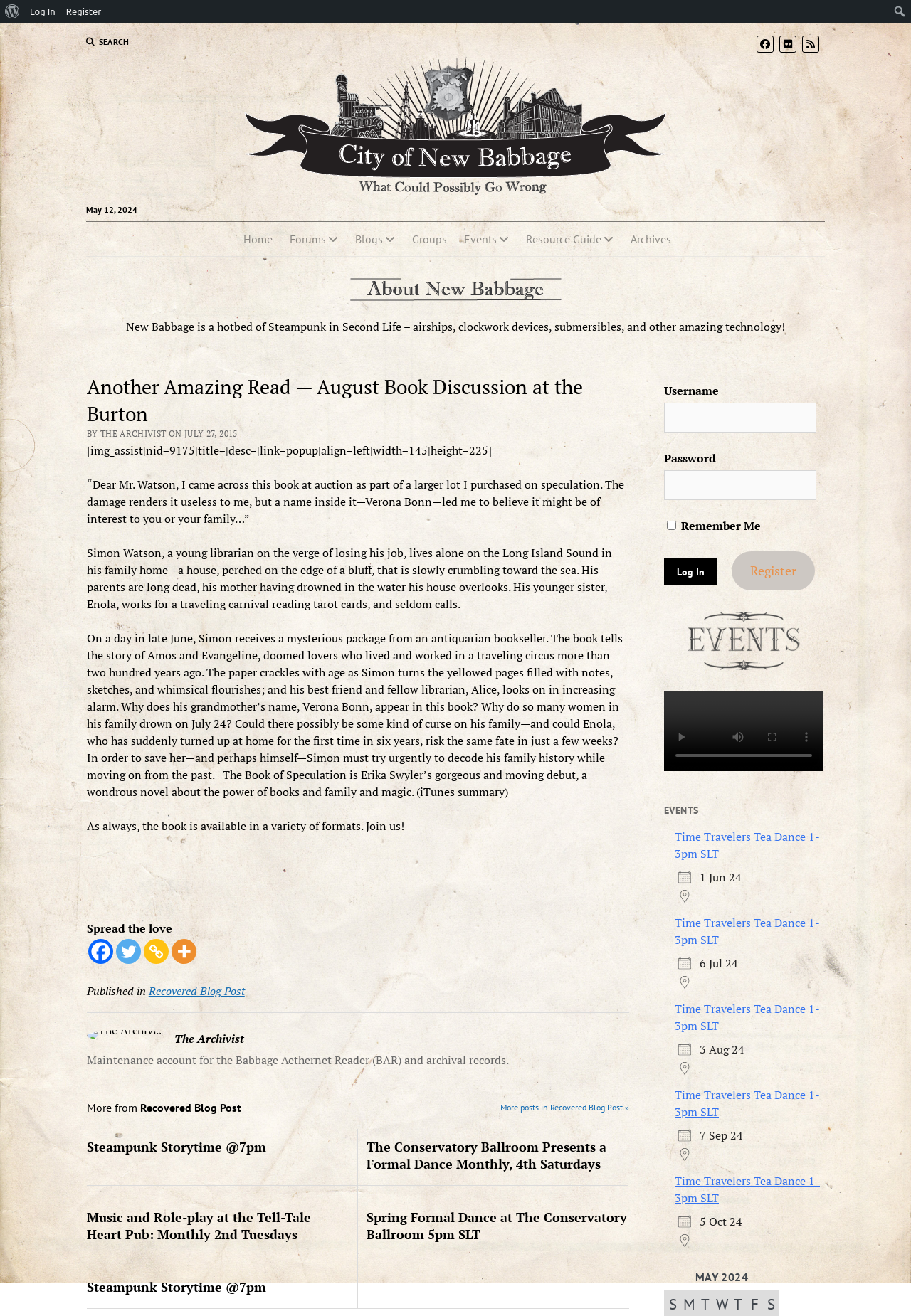Kindly determine the bounding box coordinates for the area that needs to be clicked to execute this instruction: "Search for something".

[0.976, 0.0, 1.0, 0.017]